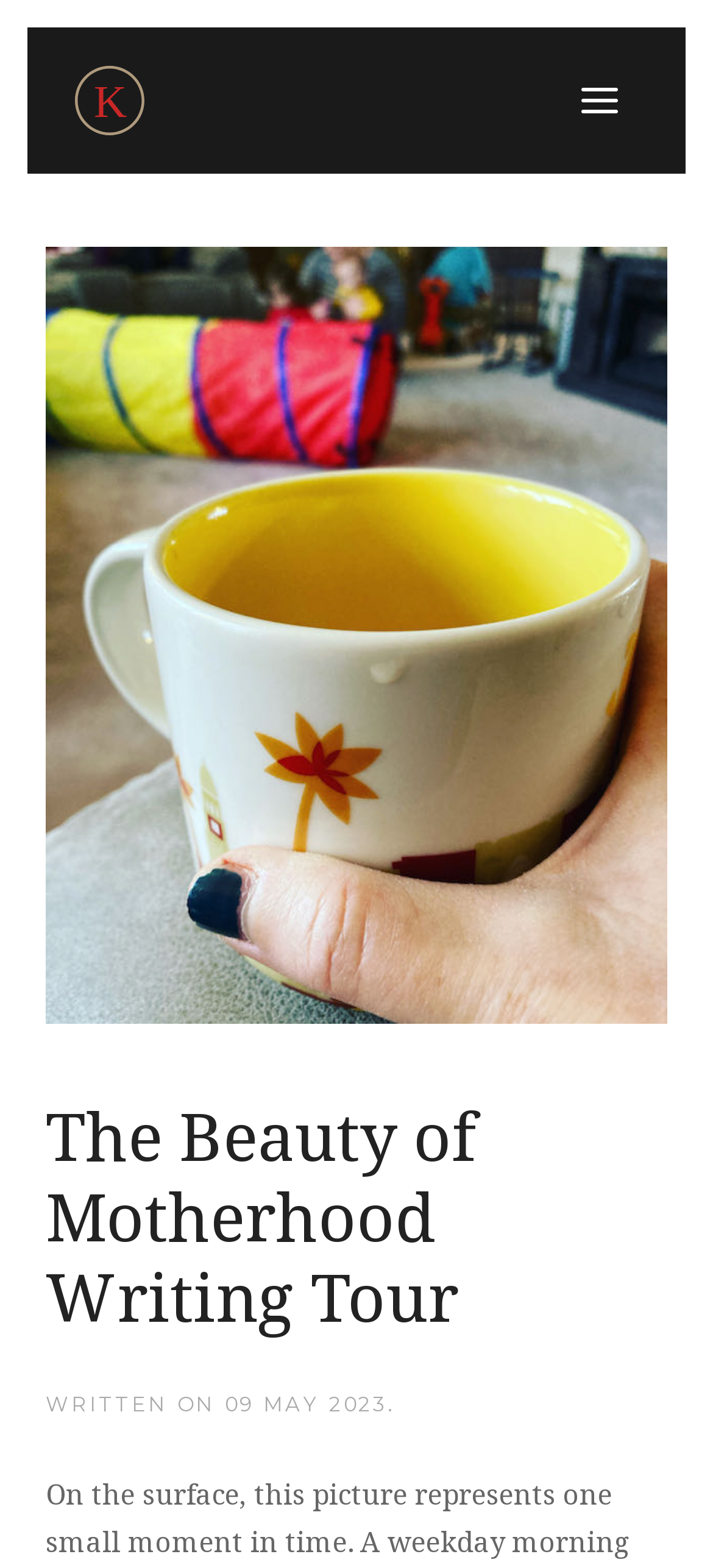Locate the UI element described by Facebook in the provided webpage screenshot. Return the bounding box coordinates in the format (top-left x, top-left y, bottom-right x, bottom-right y), ensuring all values are between 0 and 1.

[0.287, 0.472, 0.713, 0.518]